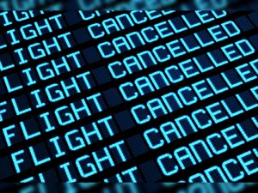Use a single word or phrase to answer the question: 
What is the purpose of the digital display board?

To inform passengers